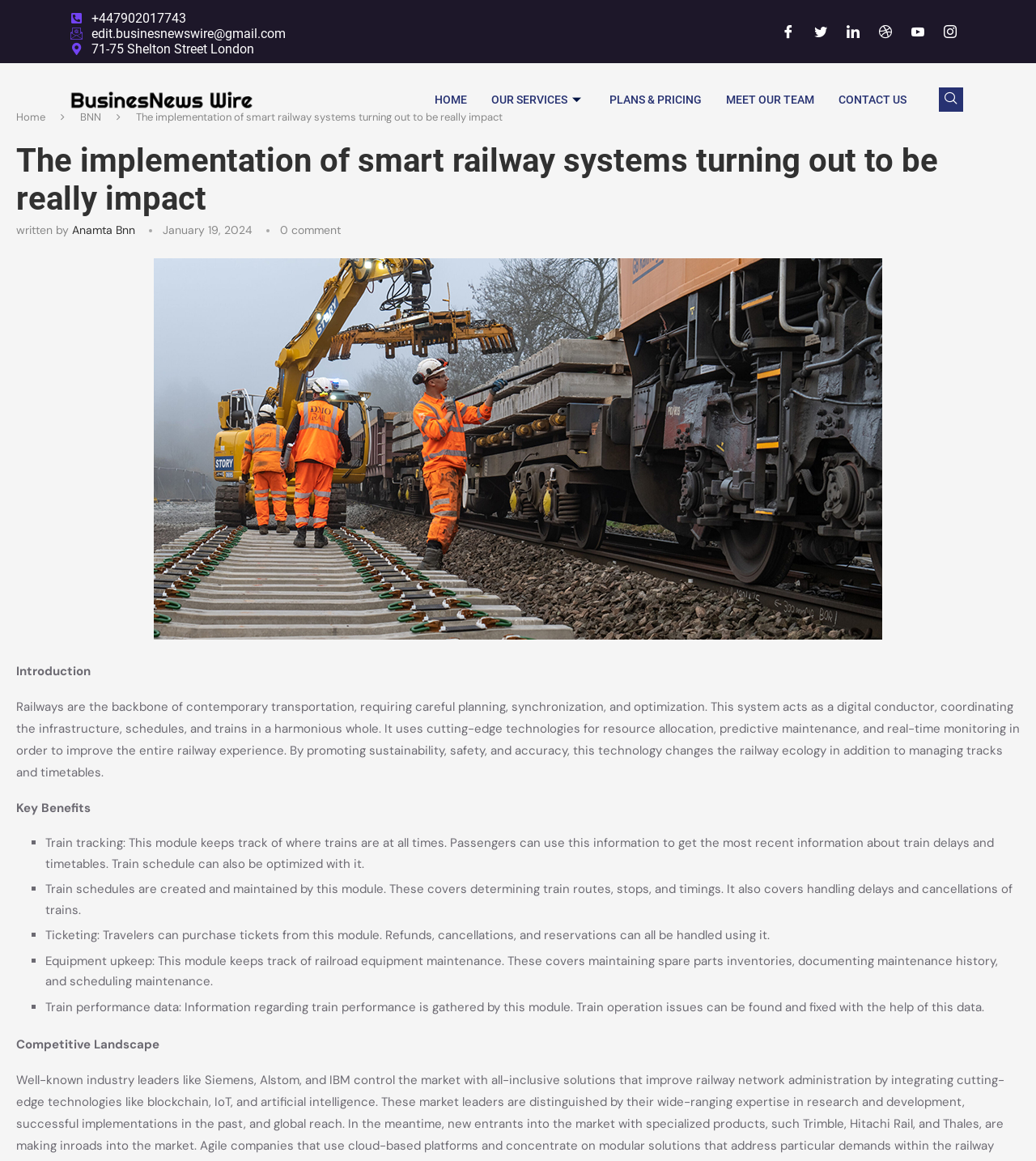Describe the webpage meticulously, covering all significant aspects.

This webpage appears to be a news article or blog post about the implementation of smart railway systems. At the top of the page, there is a header section with the website's logo, navigation links, and social media links. Below the header, there is a title section with the article's title, "The implementation of smart railway systems turning out to be really impact", and the author's name, "Anamta Bnn". The title section also includes the date of publication, "January 19, 2024", and a comment count, "0 comment".

The main content of the article is divided into sections, starting with an introduction that describes the importance of railways in contemporary transportation and how smart railway systems can improve the entire railway experience. The introduction is followed by a section titled "Key Benefits", which lists the advantages of smart railway systems using bullet points. These benefits include train tracking, train scheduling, ticketing, equipment upkeep, and train performance data.

The webpage also includes an image related to the article, which is placed below the title section. The image takes up a significant portion of the page, spanning from the top to the middle section.

At the bottom of the page, there is a footer section with contact information, including a phone number, email address, and physical address. The footer also includes links to the website's social media profiles and a navigation menu with links to other sections of the website, such as "HOME", "OUR SERVICES", "PLANS & PRICING", "MEET OUR TEAM", and "CONTACT US".